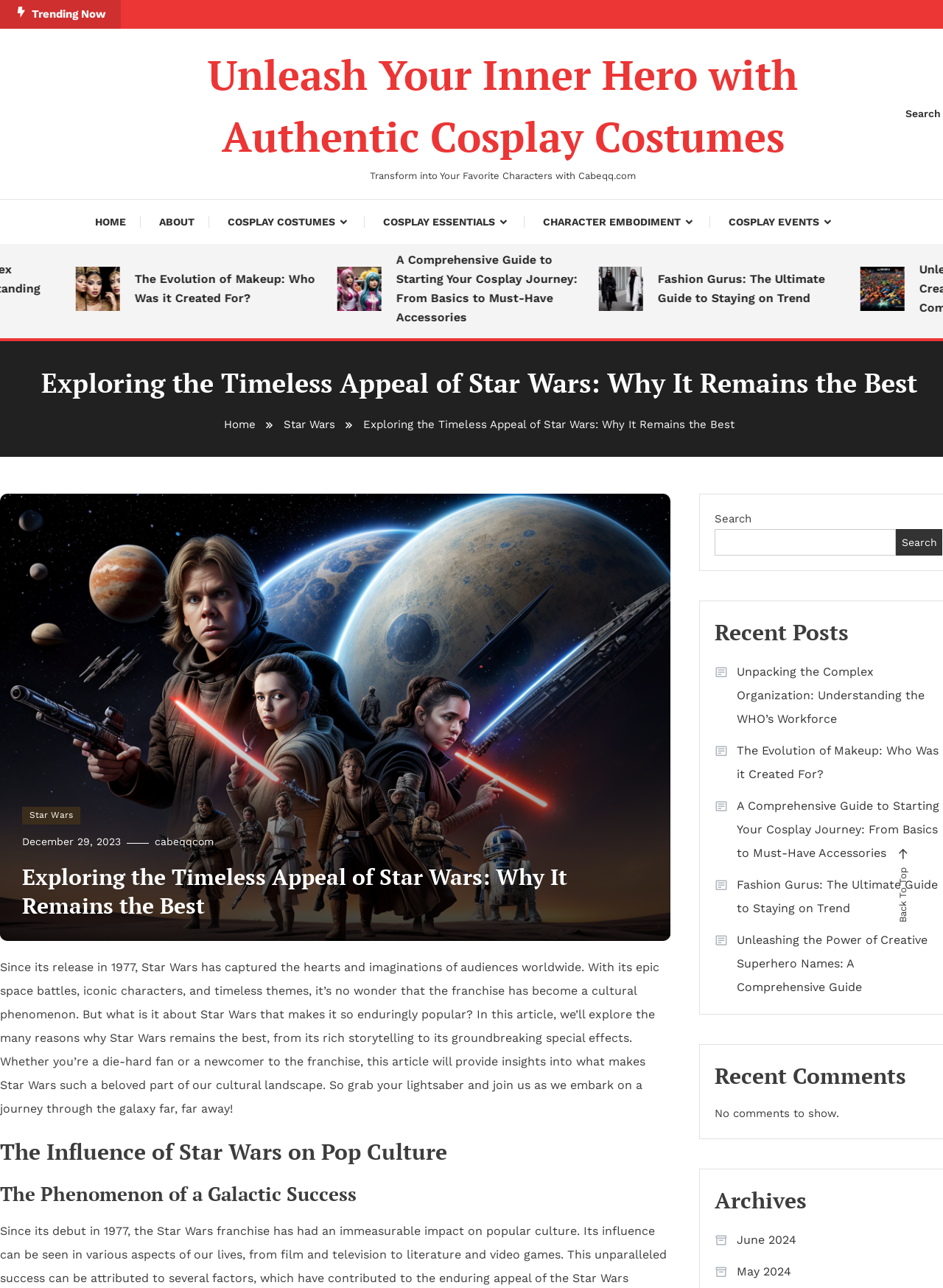Please answer the following question using a single word or phrase: 
What is the main topic of this article?

Star Wars